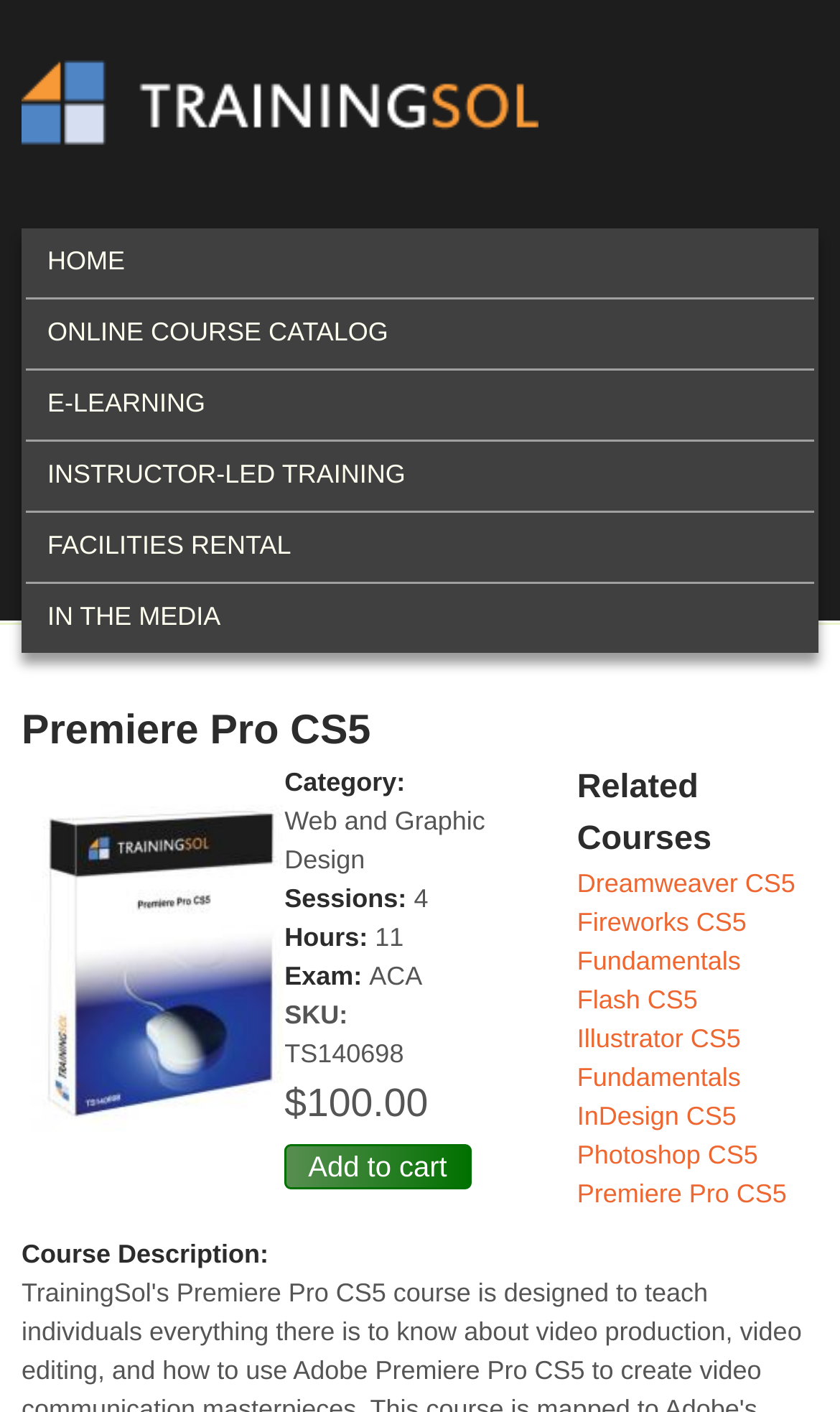How many links are there in the main menu?
Using the image, give a concise answer in the form of a single word or short phrase.

6